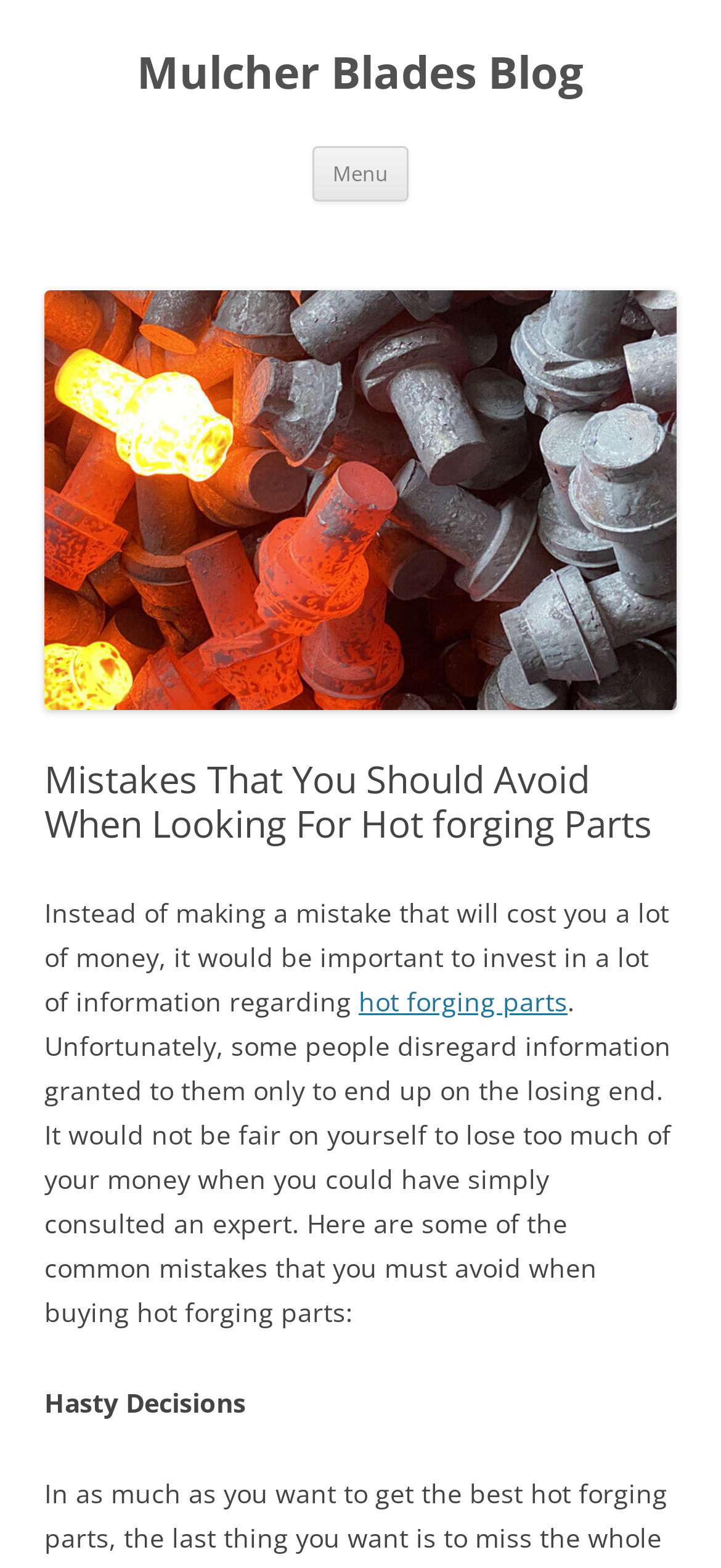Given the webpage screenshot and the description, determine the bounding box coordinates (top-left x, top-left y, bottom-right x, bottom-right y) that define the location of the UI element matching this description: Menu

[0.433, 0.093, 0.567, 0.128]